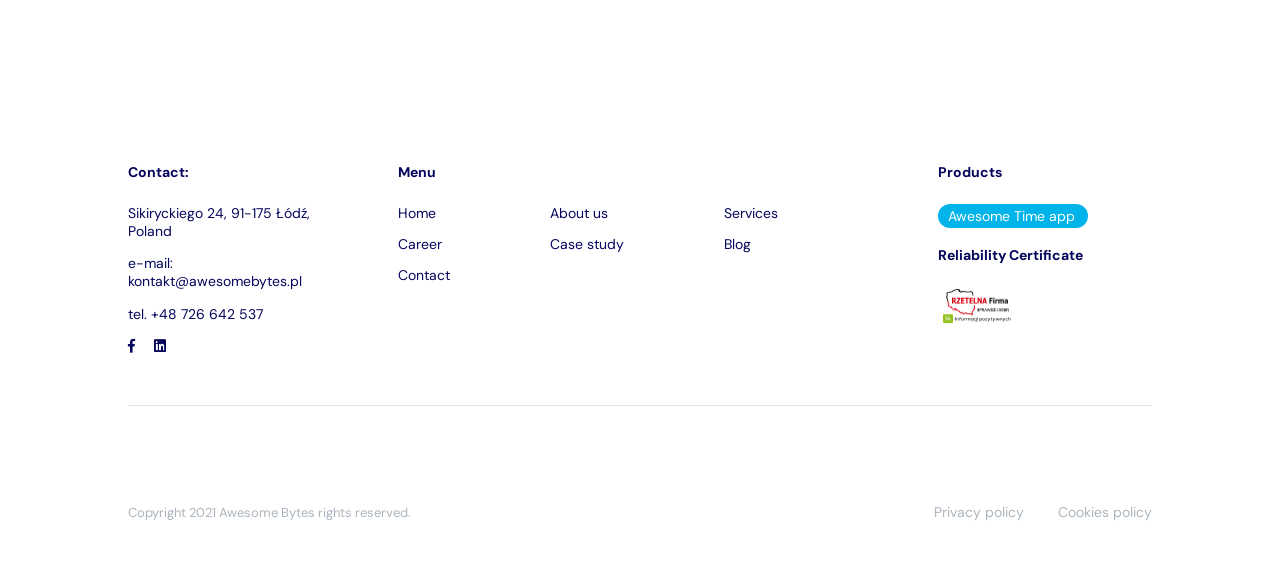Give a concise answer of one word or phrase to the question: 
How many menu items are there?

6